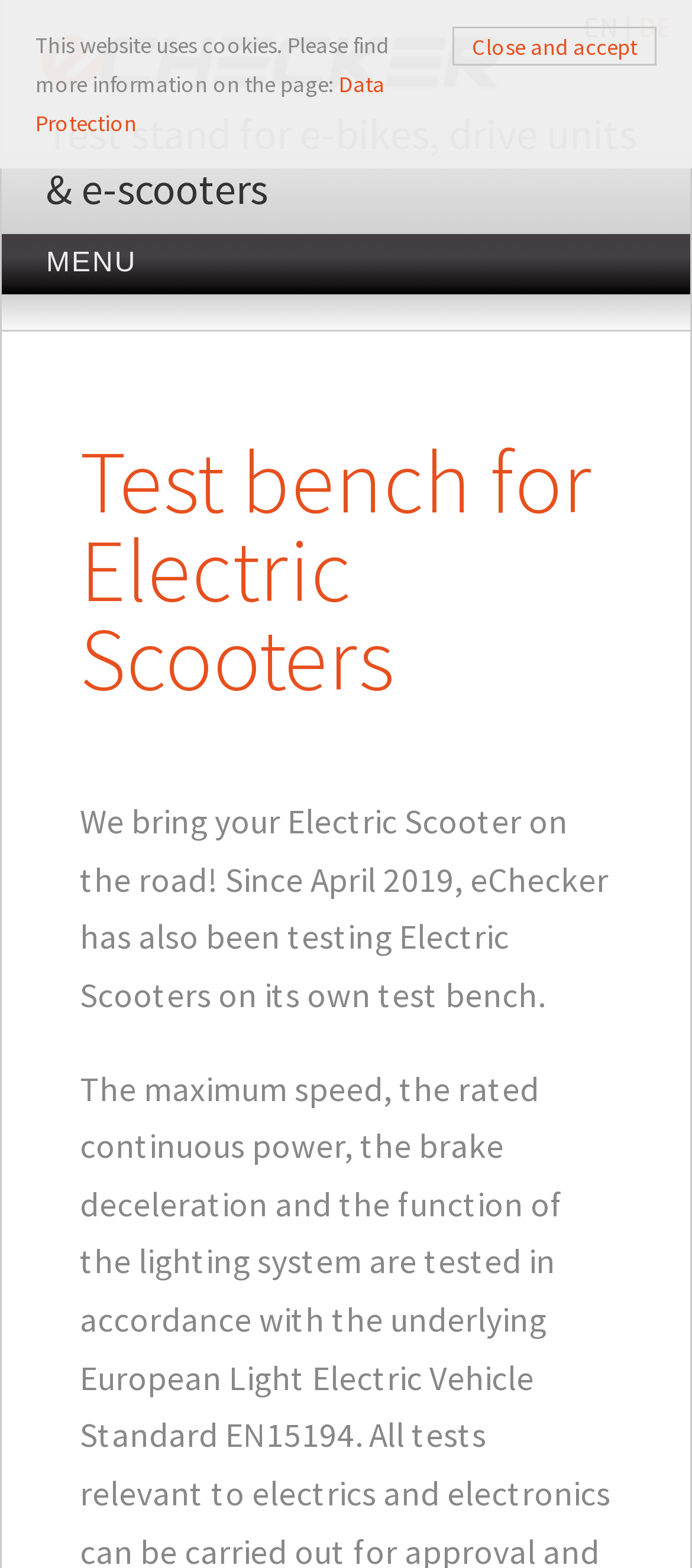Generate an in-depth caption that captures all aspects of the webpage.

The webpage is about eCHECKER, a test stand for e-bikes, drive units, and e-scooters. At the top right corner, there are language options, including "EN" and a link to switch to "DE". Next to the language options, there is a "Close and accept" link. Below the language options, there is a notification about the website using cookies, with a link to the "Data Protection" page.

On the top left side, there is the eCHECKER logo, which is an image, accompanied by a text description. Below the logo, there is a heading that describes the purpose of the website: "Test stand for e-bikes, drive units & e-scooters". 

A "MENU" button is located on the left side of the page, spanning almost the entire height of the page. The main content of the page is divided into sections, with a prominent heading "Test bench for Electric Scooters" located near the top center of the page. Below this heading, there is a paragraph of text that describes the service, stating that eChecker brings electric scooters on the road and has been testing them on its own test bench since April 2019.